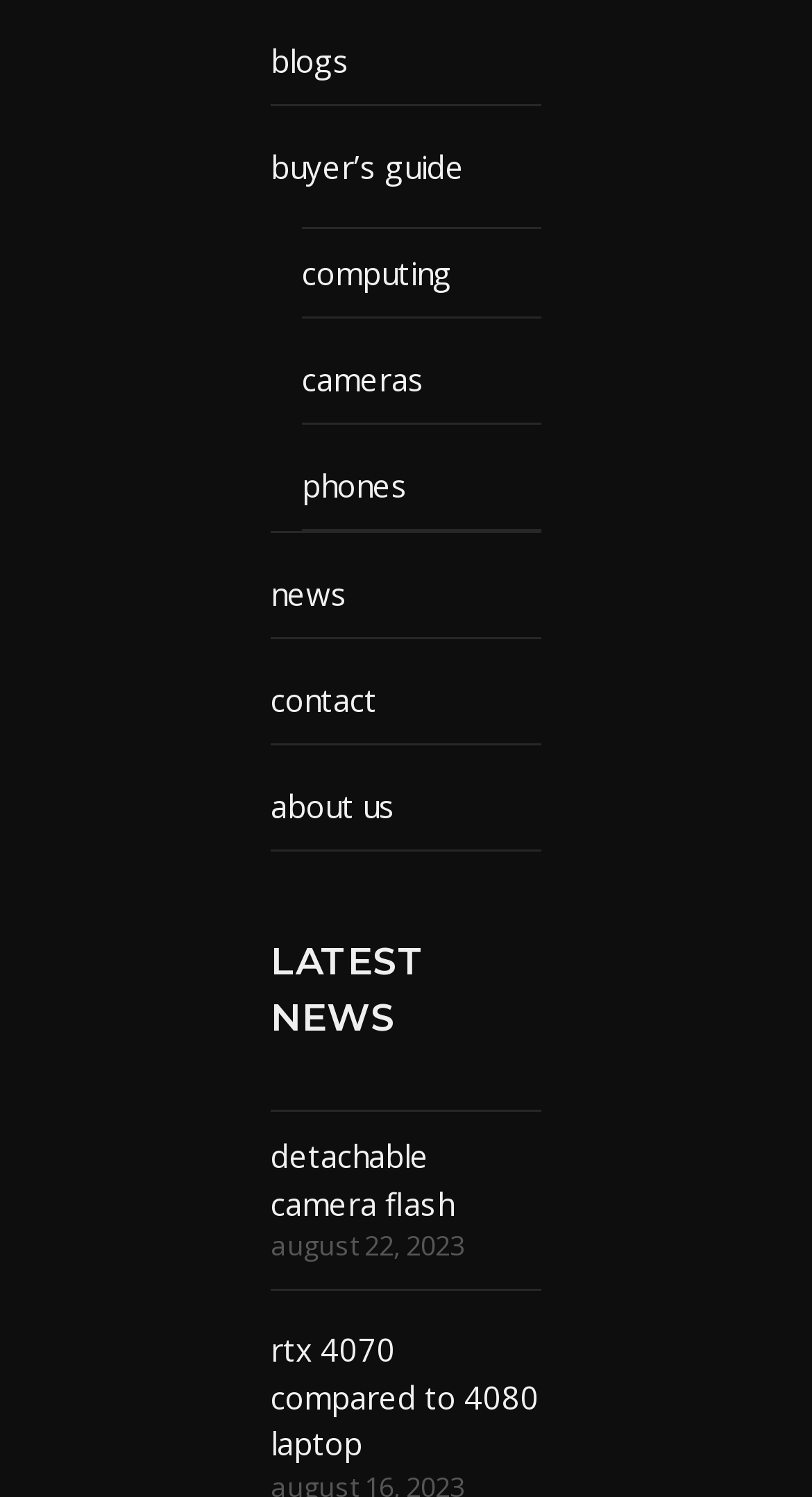Determine the bounding box for the HTML element described here: "buyer’s guide". The coordinates should be given as [left, top, right, bottom] with each number being a float between 0 and 1.

[0.333, 0.082, 0.667, 0.141]